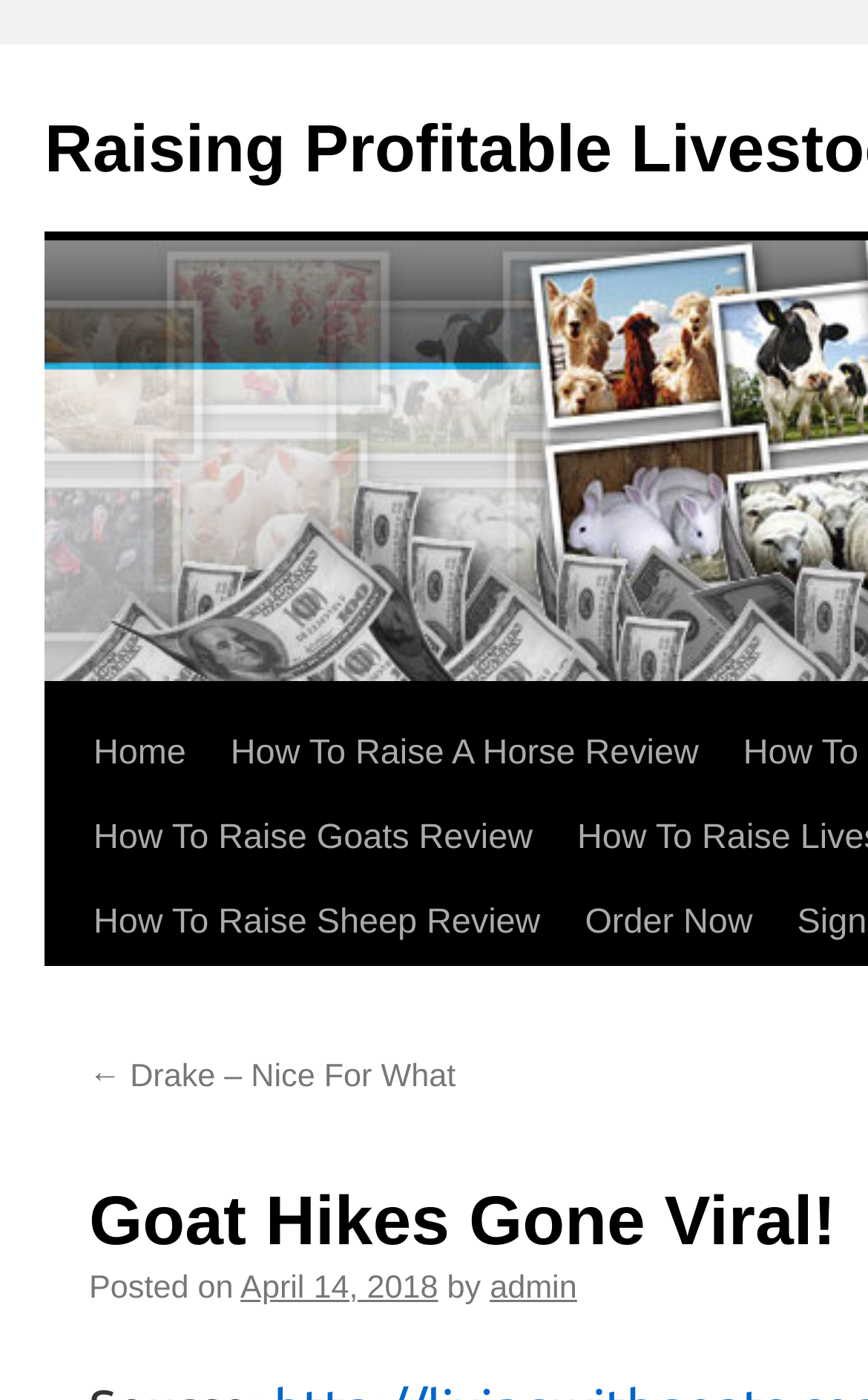Please provide a detailed answer to the question below based on the screenshot: 
What is the main topic of this webpage?

Based on the links in the navigation menu, such as 'How To Raise A Horse Review', 'How To Raise Goats Review', and 'How To Raise Sheep Review', it can be inferred that the main topic of this webpage is related to raising livestock.